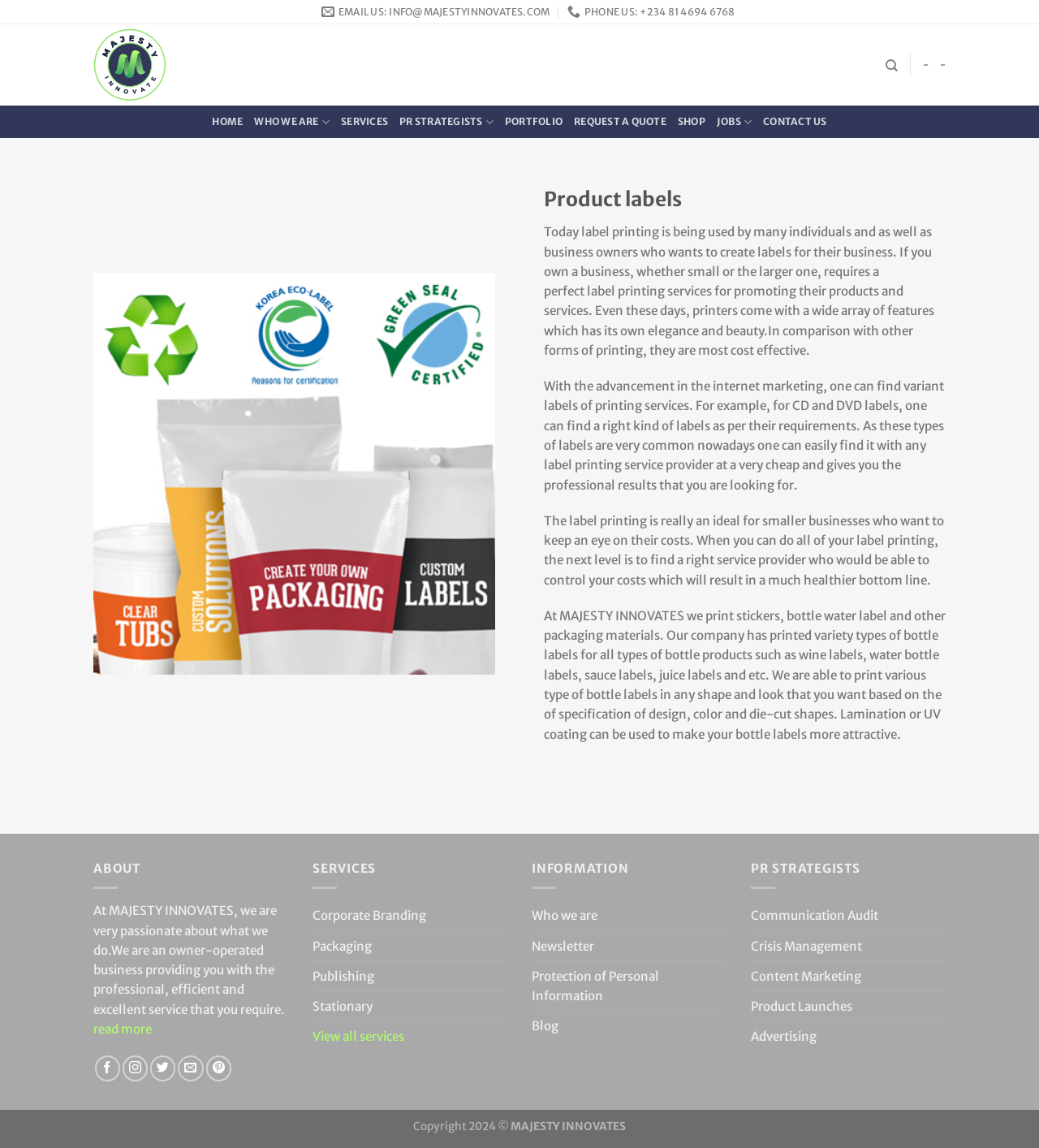What types of bottle labels can the company print?
Using the image as a reference, answer with just one word or a short phrase.

Various types